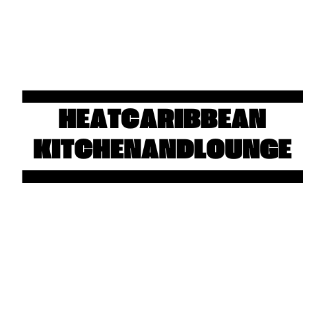Describe the image with as much detail as possible.

The image features the prominently displayed name "HEATCARIBBEAN KITCHENANDLOUNGE" in bold, uppercase lettering. The text is set against a clean white background, with strong black lines framing the logo at the top and bottom, enhancing its visual impact. This design conveys a lively and inviting atmosphere, likely reflecting the essence of Caribbean cuisine and culture that the establishment represents. The graphic style suggests a modern yet welcoming vibe, suitable for a culinary space that aims to attract food enthusiasts and create a memorable dining experience.